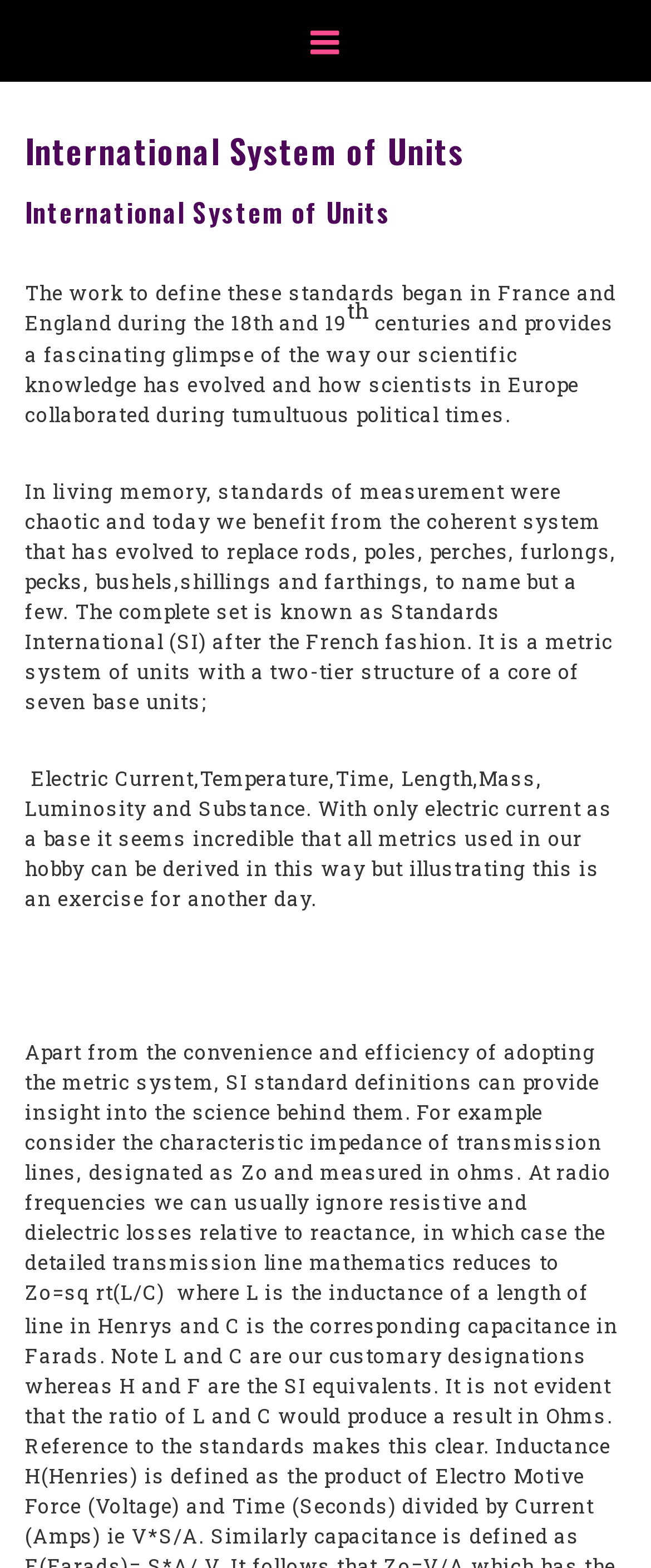How many base units are there in the International System of Units?
Please give a detailed answer to the question using the information shown in the image.

The text mentions that the International System of Units has a two-tier structure with a core of seven base units, which are Electric Current, Temperature, Time, Length, Mass, Luminosity, and Substance.